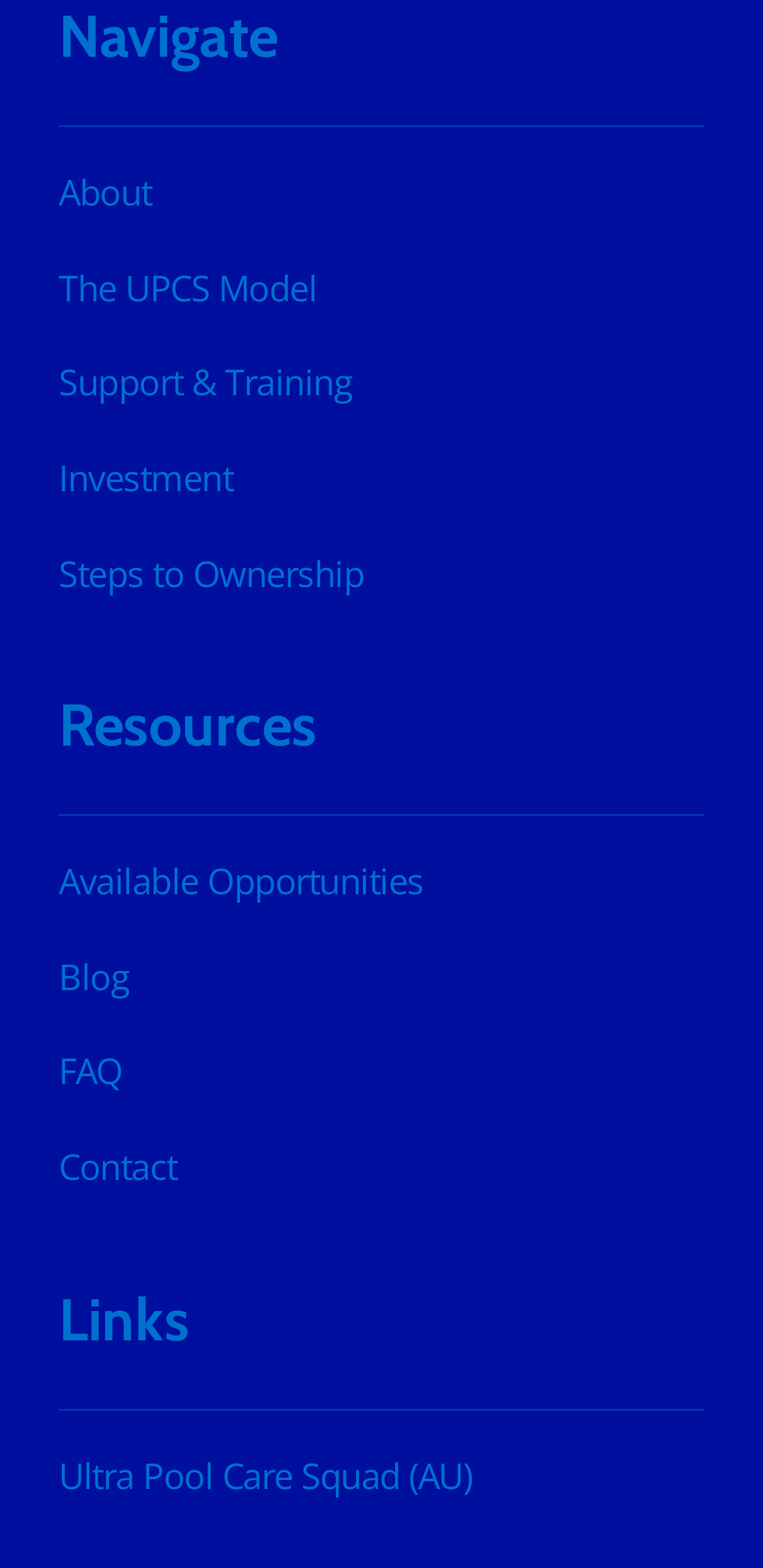Provide your answer to the question using just one word or phrase: How many headings are on the webpage?

3